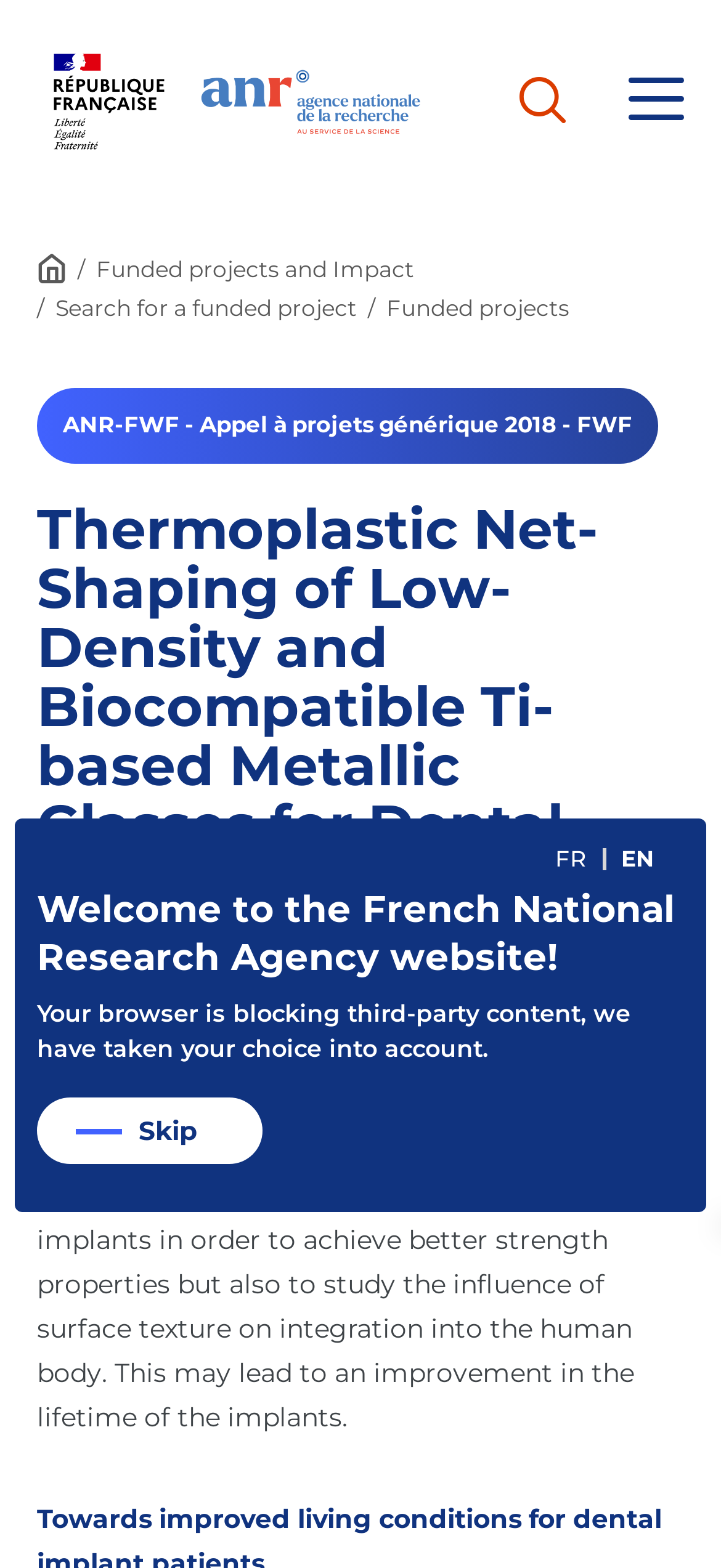Can you find the bounding box coordinates for the UI element given this description: "Skip"? Provide the coordinates as four float numbers between 0 and 1: [left, top, right, bottom].

[0.051, 0.699, 0.364, 0.742]